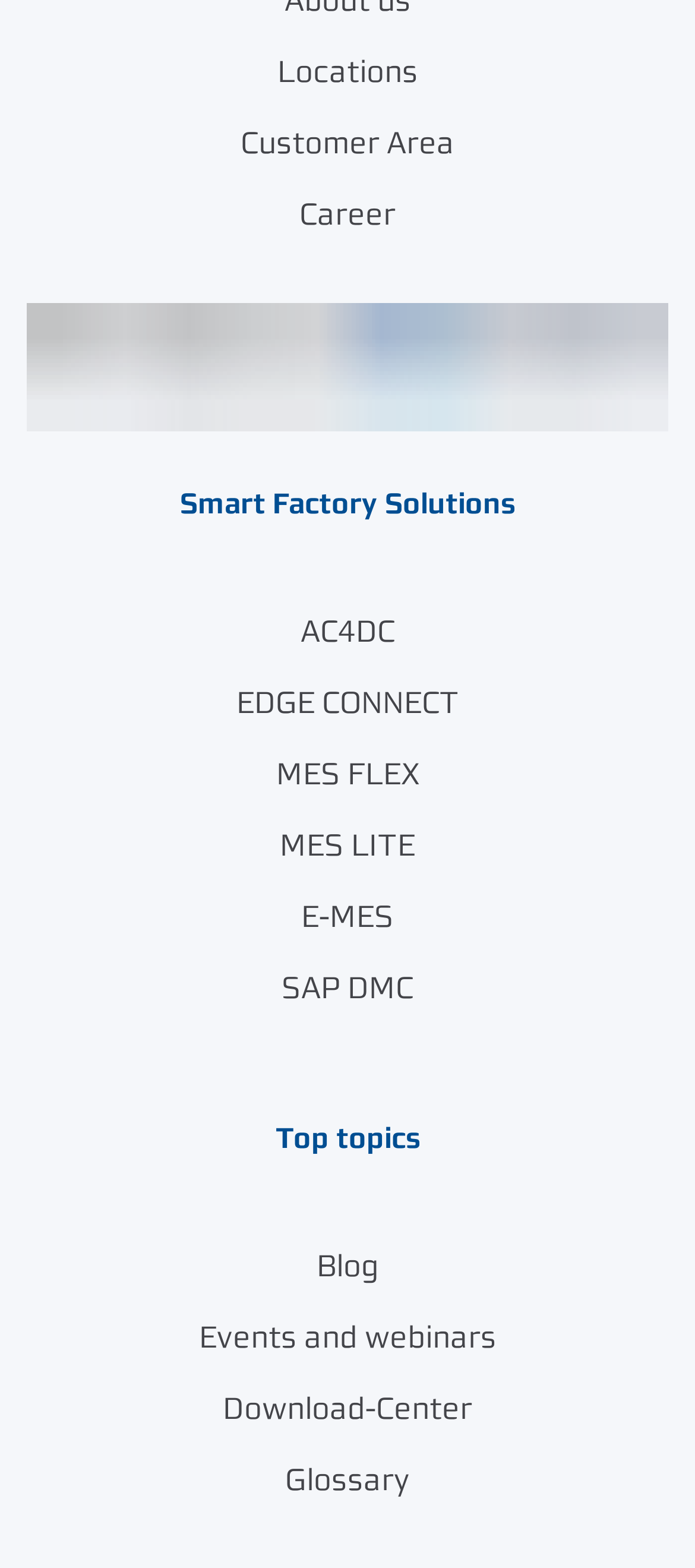Determine the bounding box coordinates of the clickable area required to perform the following instruction: "View more bulb plants". The coordinates should be represented as four float numbers between 0 and 1: [left, top, right, bottom].

None